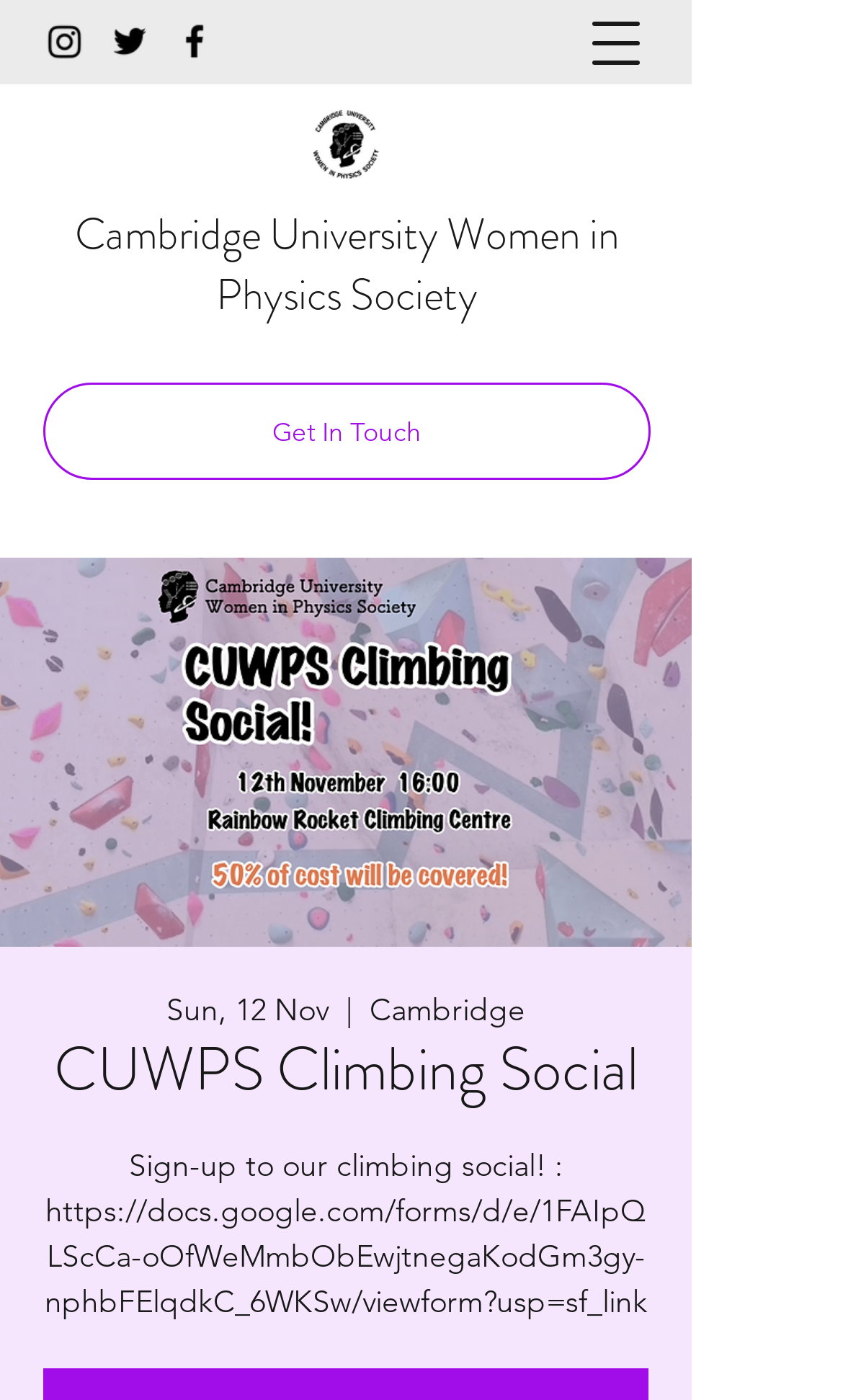Answer this question using a single word or a brief phrase:
What is the name of the society?

CUWPS